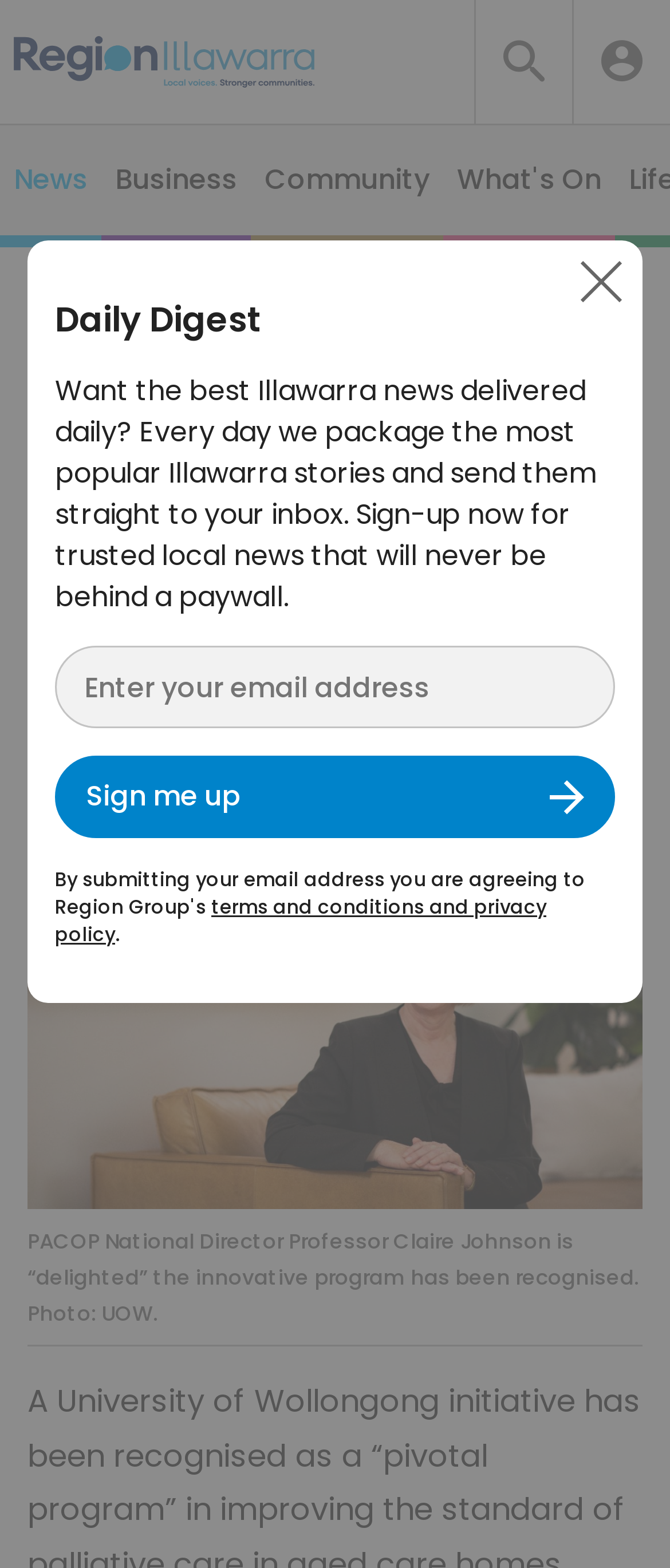Please provide the bounding box coordinates for the element that needs to be clicked to perform the instruction: "Start the conversation". The coordinates must consist of four float numbers between 0 and 1, formatted as [left, top, right, bottom].

[0.041, 0.481, 0.959, 0.533]